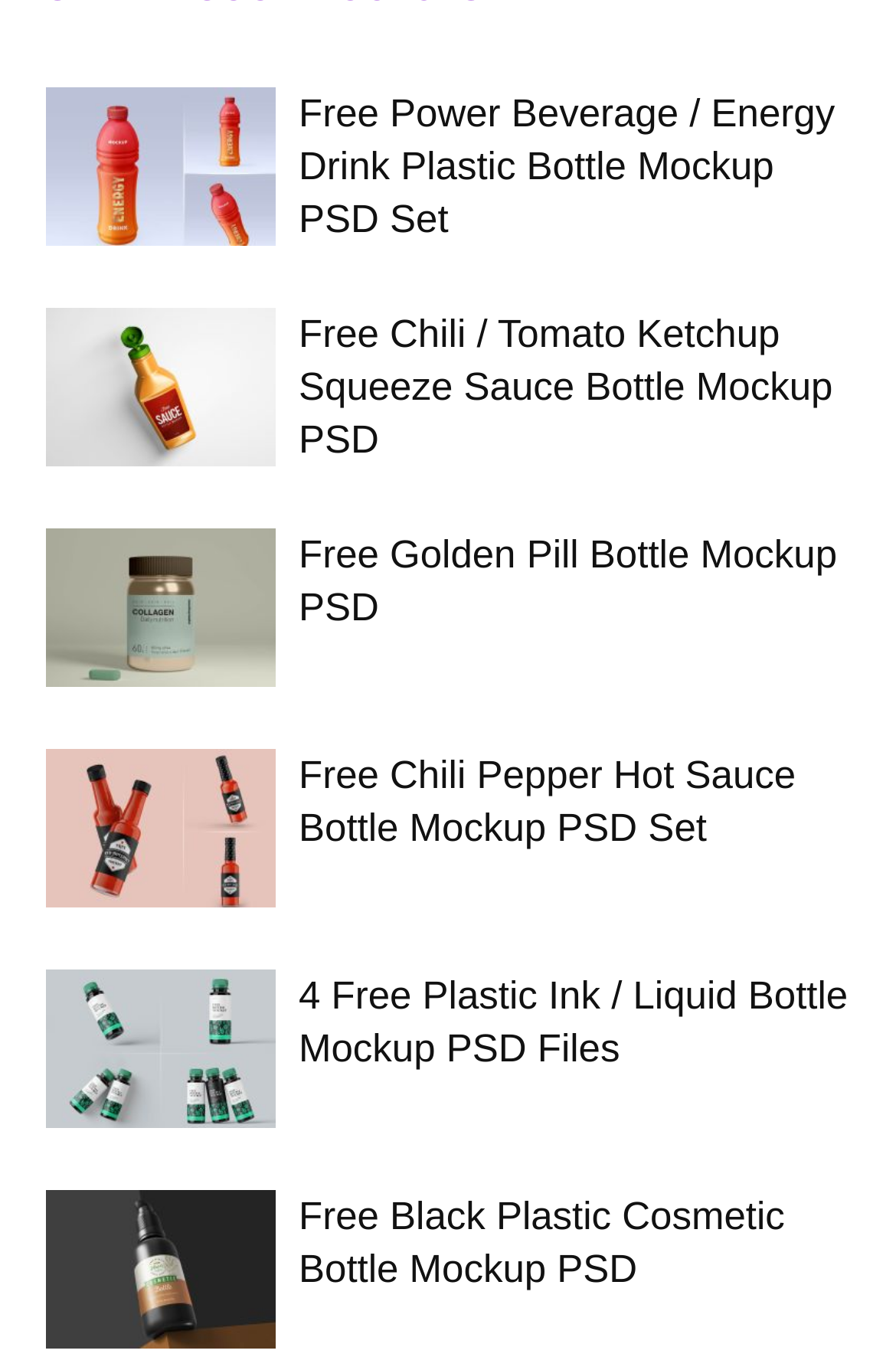Pinpoint the bounding box coordinates of the clickable area necessary to execute the following instruction: "Download Free Power Energy Drink Plastic Bottle Mockup PSD". The coordinates should be given as four float numbers between 0 and 1, namely [left, top, right, bottom].

[0.051, 0.064, 0.308, 0.179]